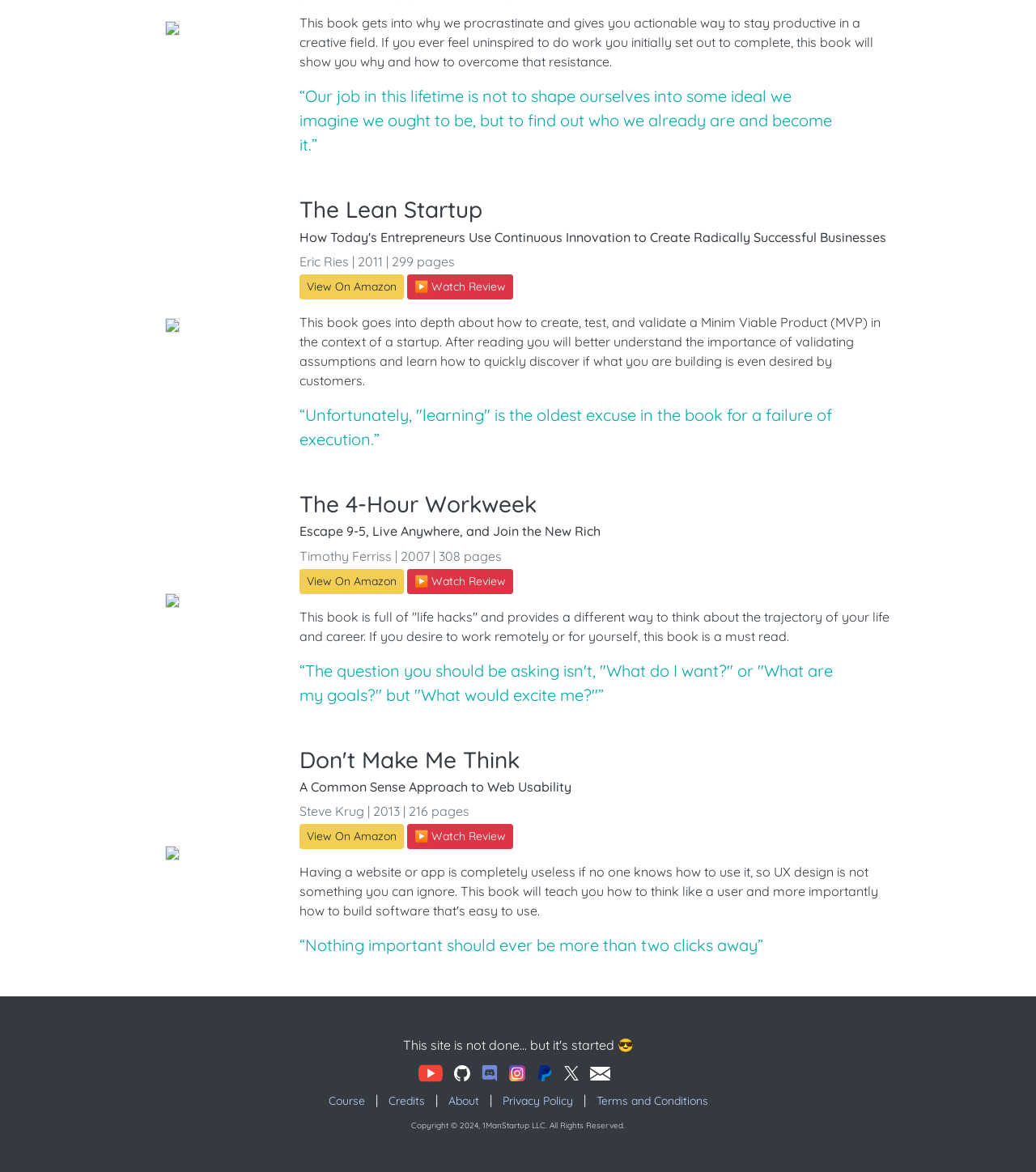Determine the bounding box coordinates (top-left x, top-left y, bottom-right x, bottom-right y) of the UI element described in the following text: aria-label="Search this site."

None